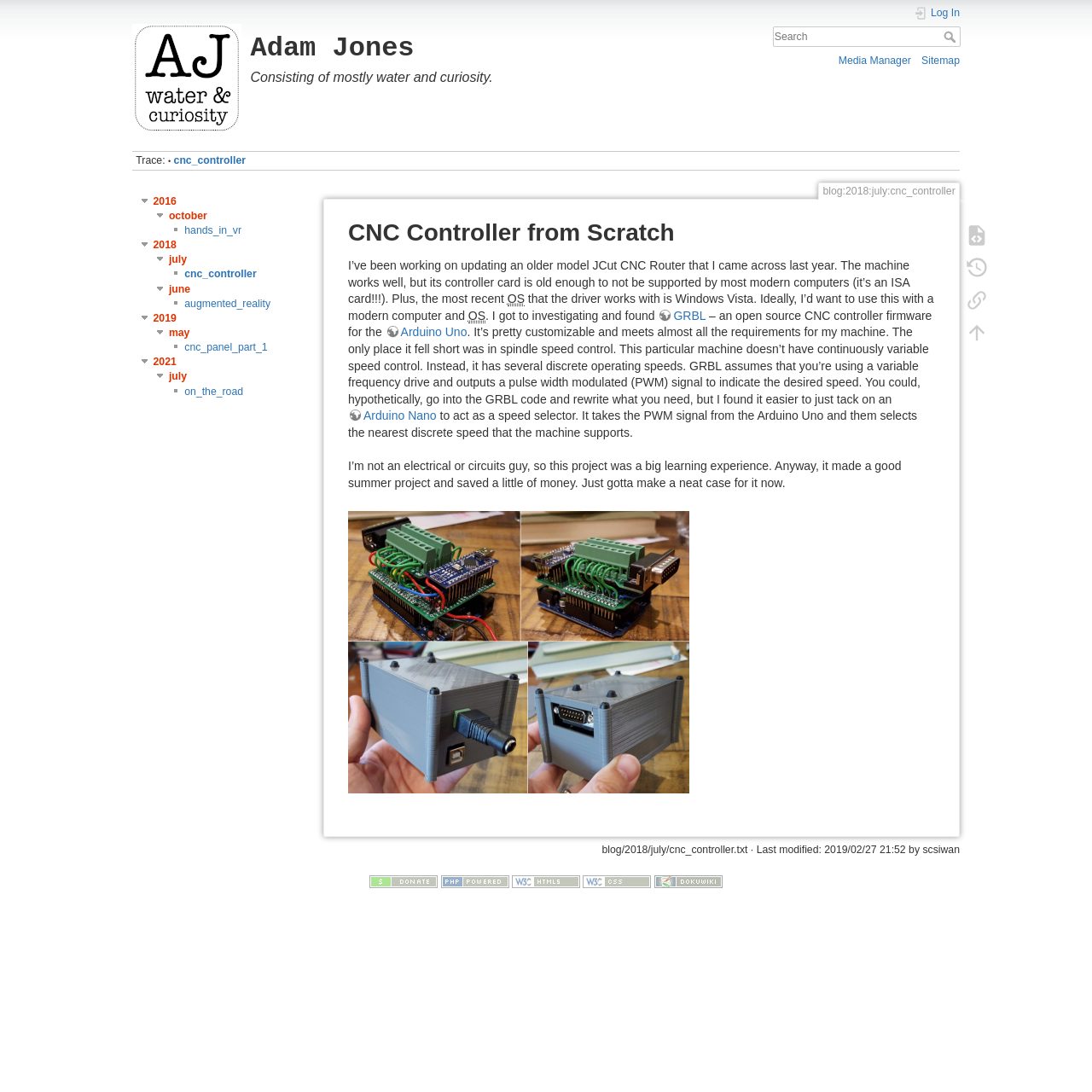What is the title of the blog post?
We need a detailed and exhaustive answer to the question. Please elaborate.

I determined the title of the blog post by looking at the heading element with the text 'CNC Controller from Scratch' at coordinates [0.319, 0.2, 0.856, 0.226].